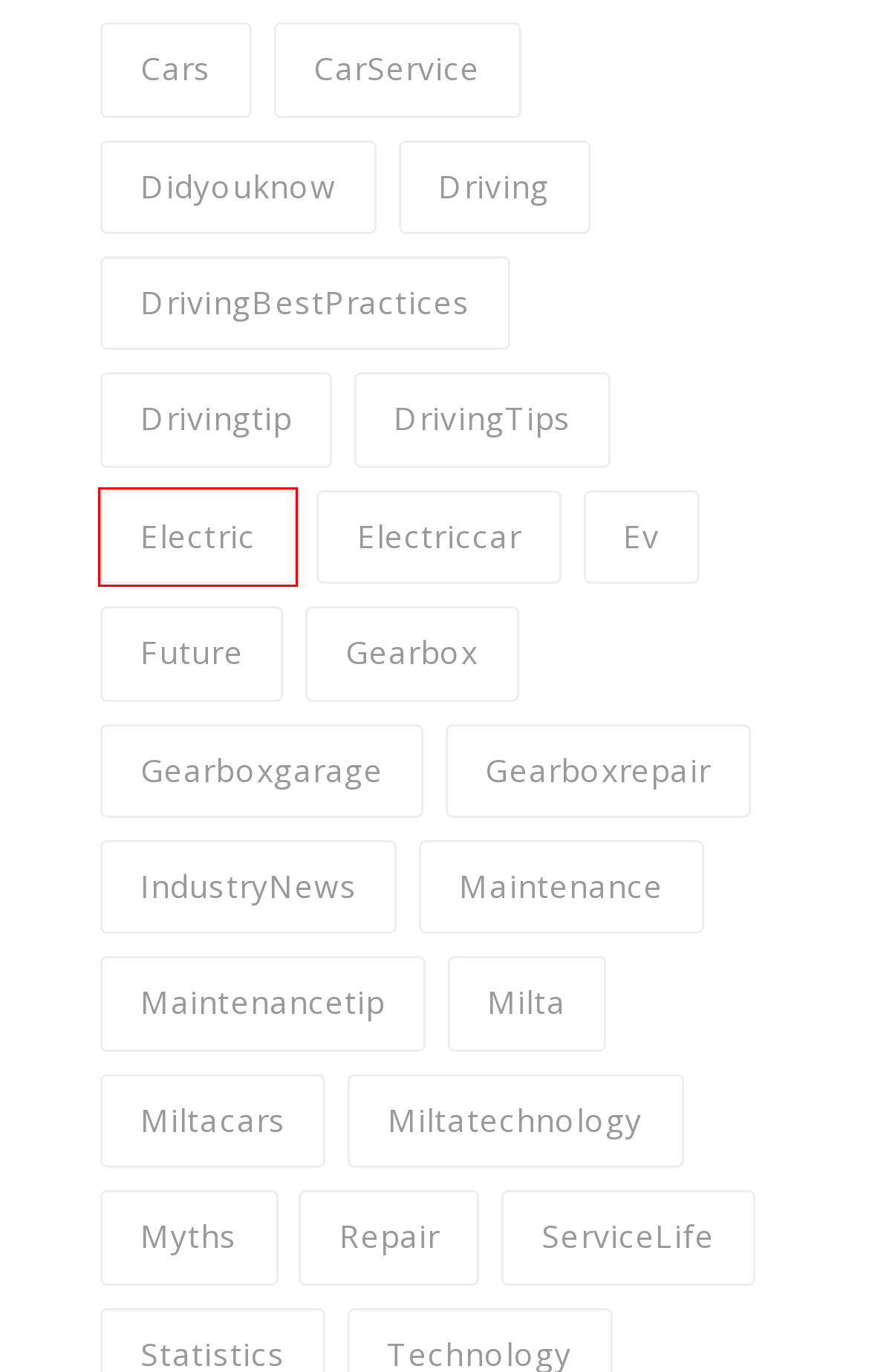Examine the webpage screenshot and identify the UI element enclosed in the red bounding box. Pick the webpage description that most accurately matches the new webpage after clicking the selected element. Here are the candidates:
A. didyouknow | MILTA Technology
B. Gearbox | MILTA Technology
C. ev | MILTA Technology
D. DrivingBestPractices | MILTA Technology
E. electriccar | MILTA Technology
F. electric | MILTA Technology
G. driving | MILTA Technology
H. future | MILTA Technology

F